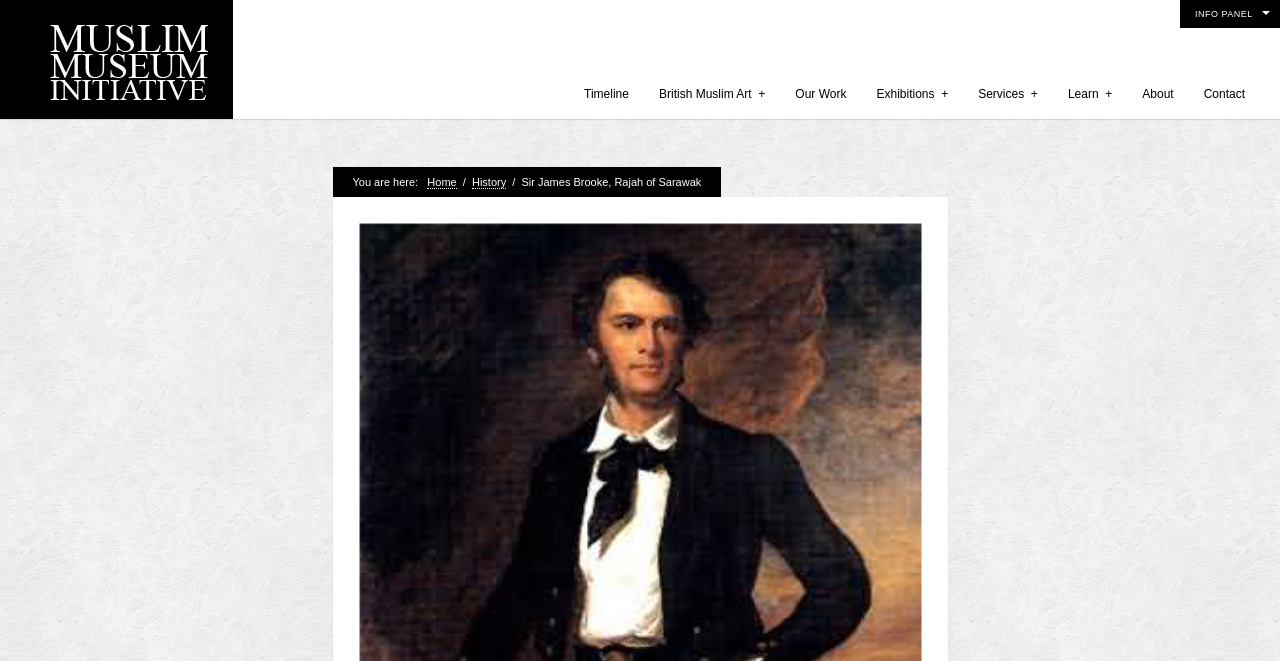Please specify the bounding box coordinates of the clickable region necessary for completing the following instruction: "View recent posts". The coordinates must consist of four float numbers between 0 and 1, i.e., [left, top, right, bottom].

[0.242, 0.256, 0.445, 0.301]